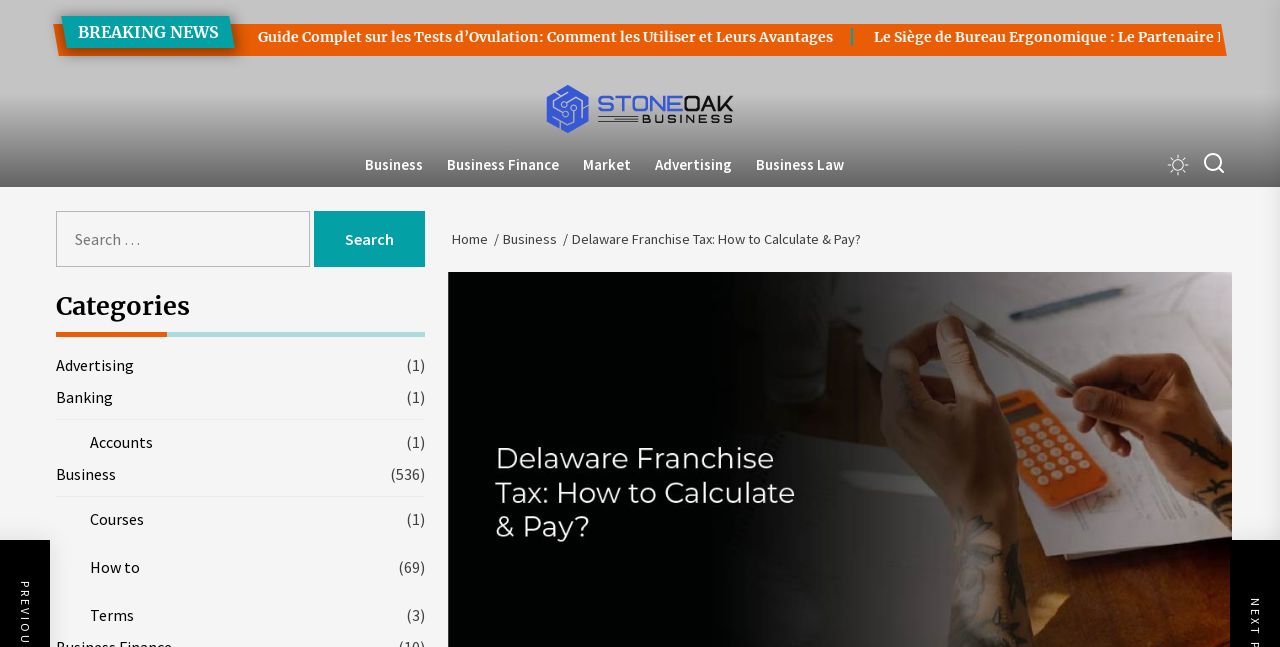Analyze and describe the webpage in a detailed narrative.

The webpage is about the Delaware Franchise Tax, a business tax imposed on businesses operating in Delaware, based on the amount of income generated in the state. 

At the top of the page, there is a "BREAKING NEWS" section, followed by a heading that appears to be unrelated to the Delaware Franchise Tax, titled "Guide Complet sur les Tests d’Ovulation: Comment les Utiliser et Leurs Avantages". 

Below this, there is a horizontal navigation menu with links to various categories, including "Business", "Business Finance", "Market", "Advertising", and "Business Law". 

To the right of the navigation menu, there are two buttons, likely for user account or settings. 

Below the navigation menu, there is a breadcrumbs navigation section, showing the current page's location in the website's hierarchy, with links to "Home", "Business", and the current page, "Delaware Franchise Tax: How to Calculate & Pay?". 

On the left side of the page, there is a search bar with a label "Search for:", a search input field, and a "Search" button. 

Above the search bar, there is a header section with a heading titled "Categories". 

Below the search bar, there are several links to categories, including "Advertising", "Banking", "Business", and others, each with a number in parentheses, likely indicating the number of articles or resources available in that category.